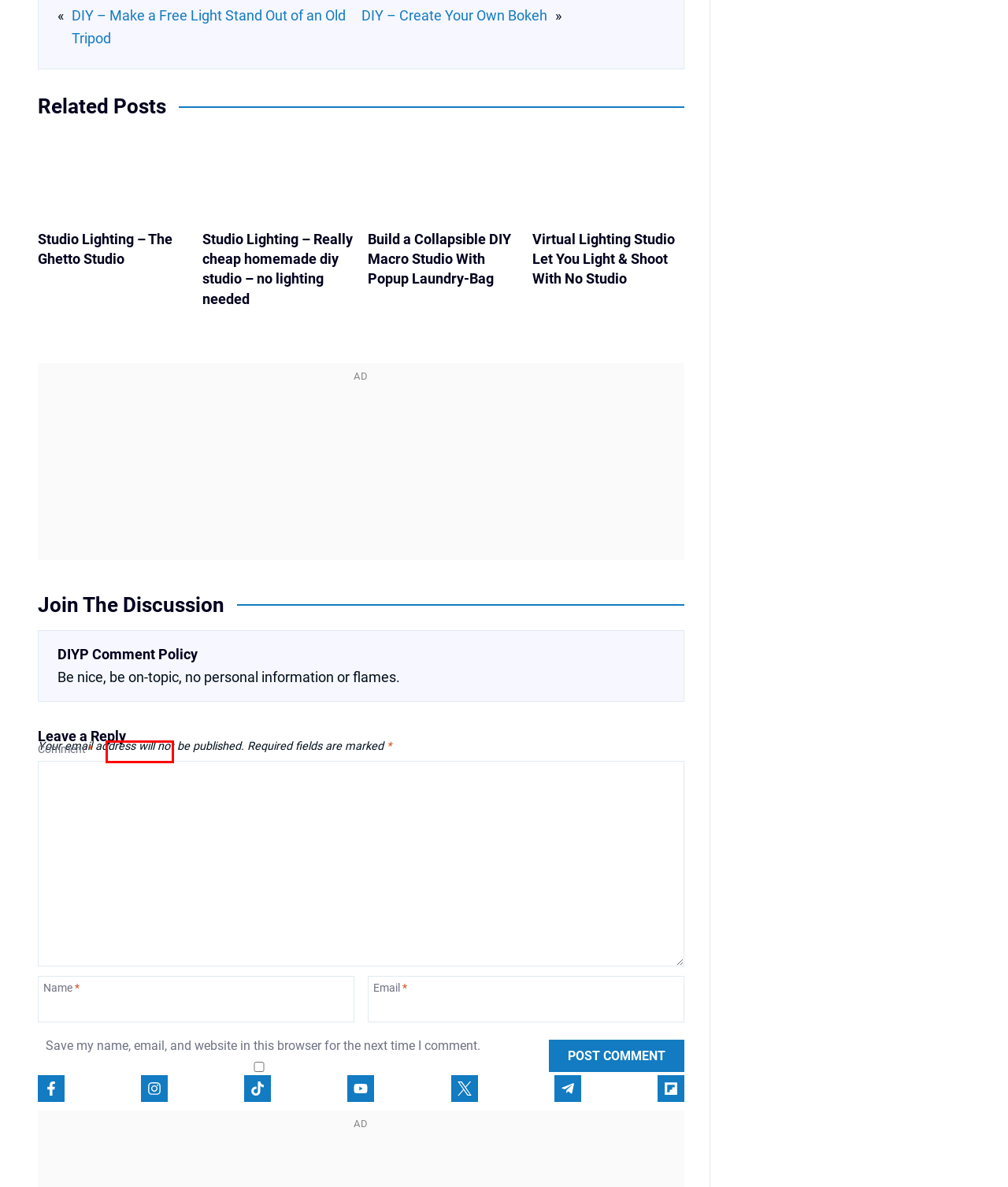You are given a webpage screenshot where a red bounding box highlights an element. Determine the most fitting webpage description for the new page that loads after clicking the element within the red bounding box. Here are the candidates:
A. Build a Collapsible DIY Macro Studio With Popup Laundry-Bag
B. Sagiv Gilburd, Author at DIY Photography
C. Canon kicks off new "hybrid" AF lens line with the RF 35mm f/1.4L VCM
D. Alex Baker, Author at DIY Photography
E. The photographer behind the most symmetrical architectural photos in the world
F. Studio Lighting - The Ghetto Studio
G. DIY - Make a Free Light Stand Out of an Old Tripod
H. John Aldred, Author at DIY Photography

H